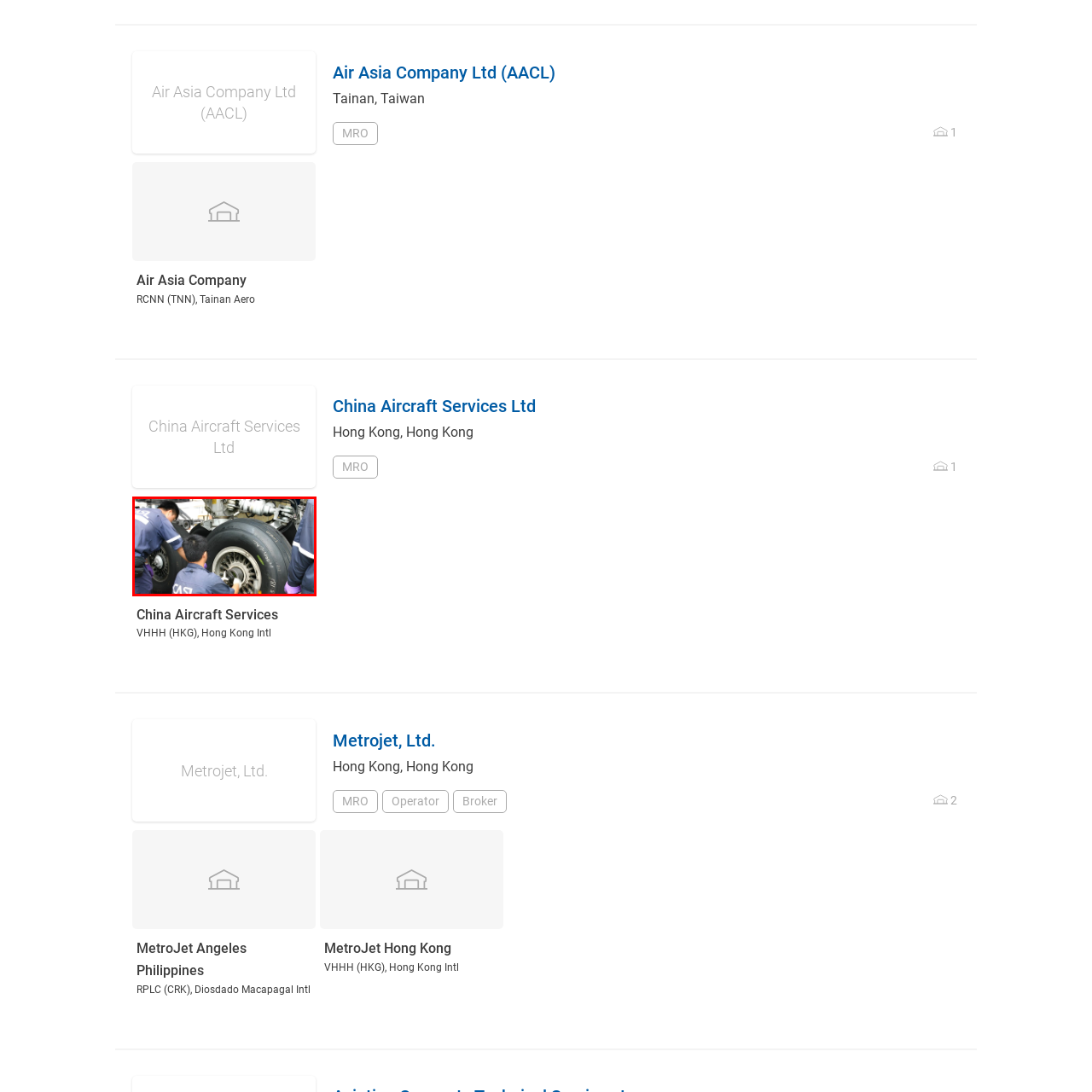Look at the area within the red bounding box, provide a one-word or phrase response to the following question: What is the primary focus of the mechanics' task?

Aircraft safety and maintenance